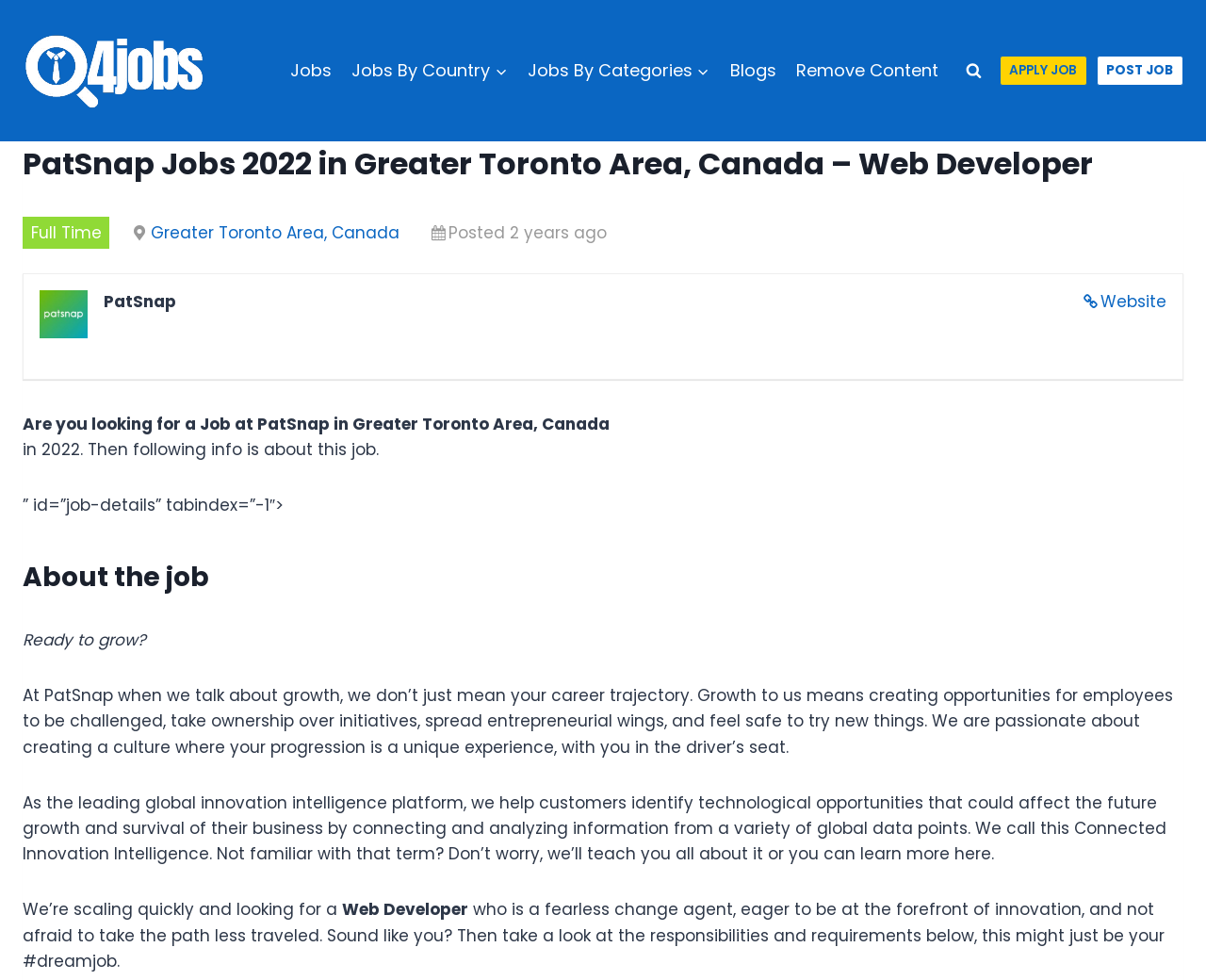Determine the bounding box coordinates of the UI element that matches the following description: "Remove Content". The coordinates should be four float numbers between 0 and 1 in the format [left, top, right, bottom].

[0.652, 0.048, 0.787, 0.096]